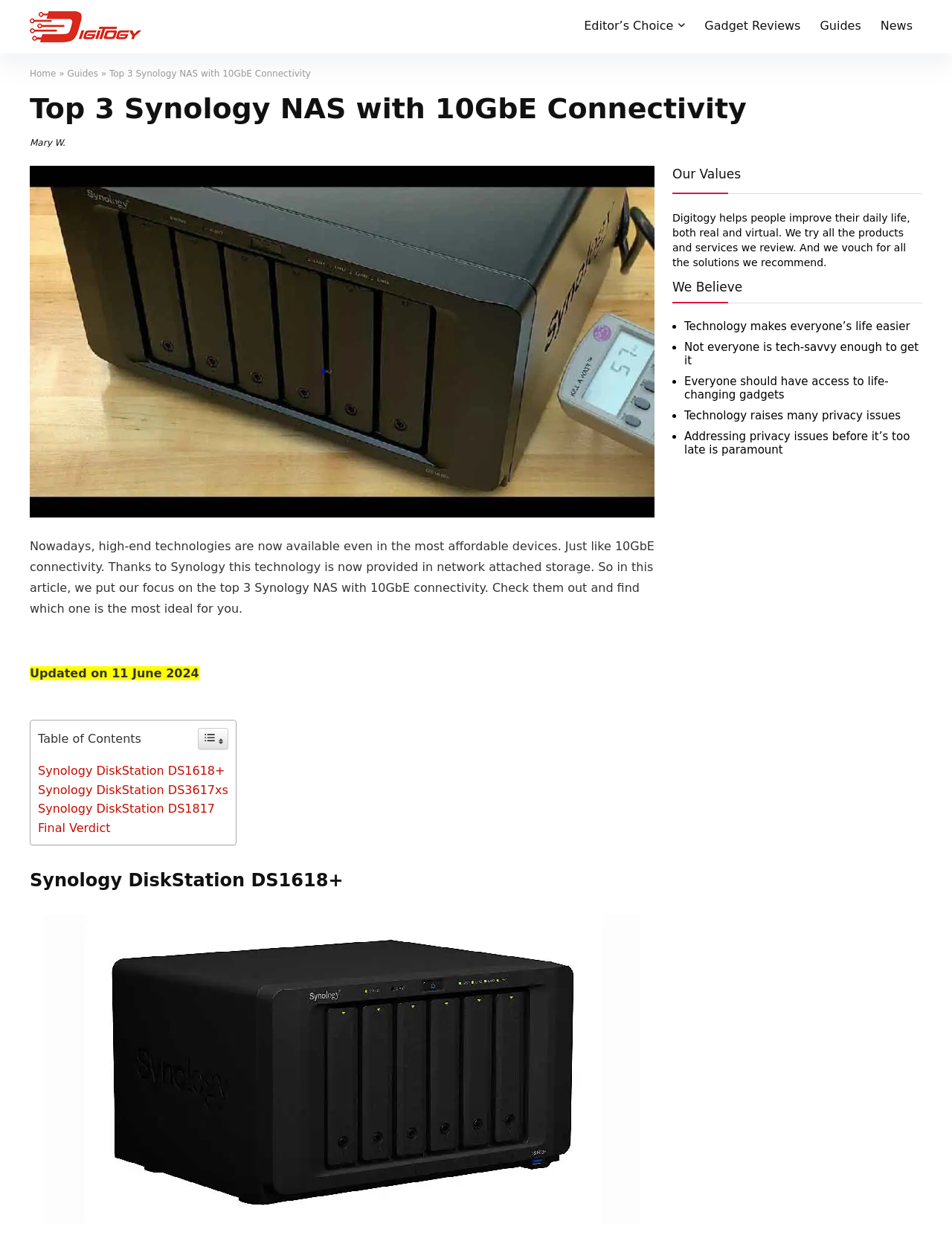Provide a thorough and detailed response to the question by examining the image: 
What is the value mentioned in the 'Our Values' section?

The 'Our Values' section mentions that Digitogy believes that technology makes everyone's life easier, among other values, which guides their approach to reviewing products and services.